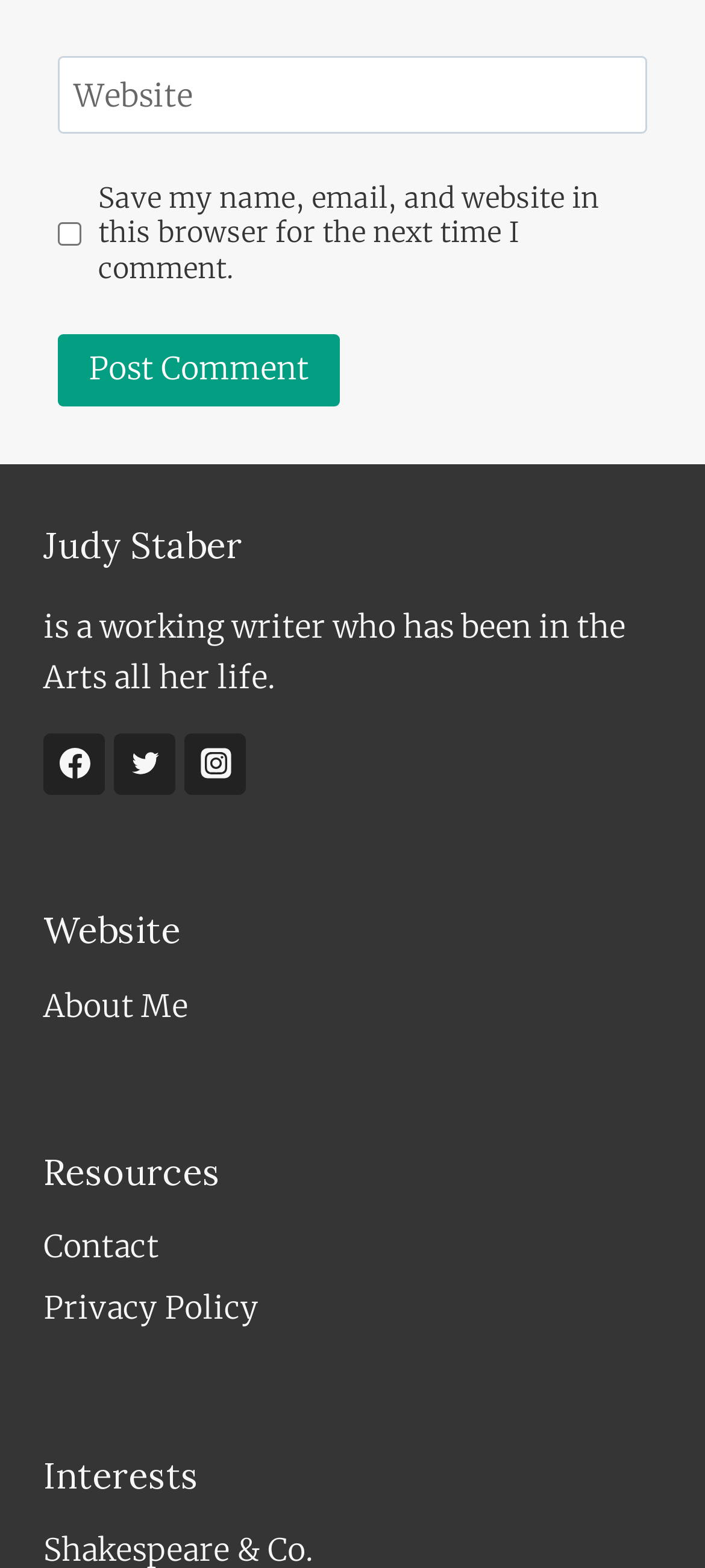Can you find the bounding box coordinates of the area I should click to execute the following instruction: "Check save my name"?

[0.082, 0.142, 0.115, 0.157]